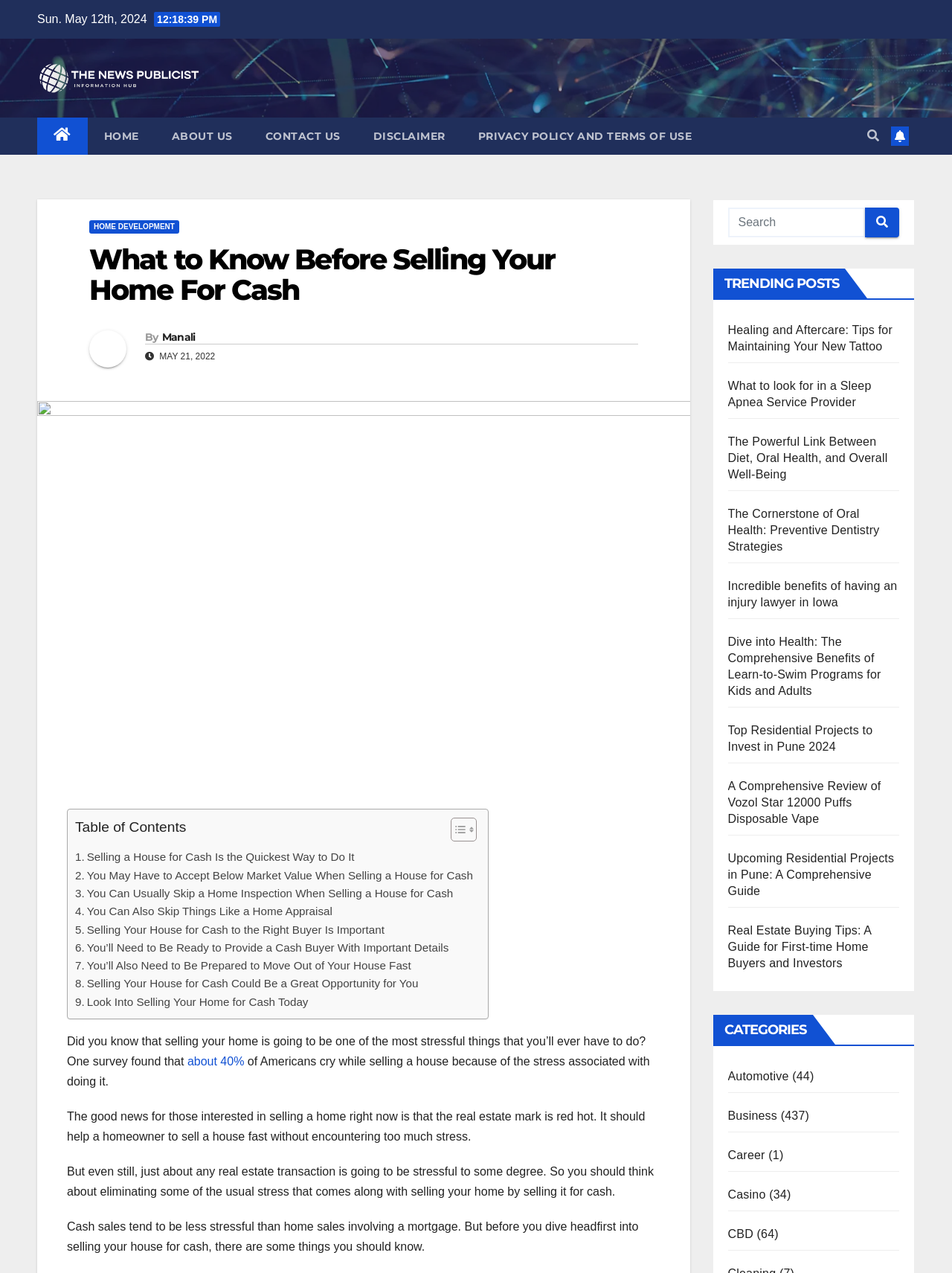Create an elaborate caption for the webpage.

This webpage is about selling a home for cash, with the title "What to Know Before Selling Your Home For Cash" at the top. Below the title, there is a permalink and a link to "HOME DEVELOPMENT". On the top-right corner, there is a button with a search icon and a search box.

The main content of the webpage is divided into sections. The first section has a heading "What to Know Before Selling Your Home For Cash" and a subheading "By Manali" with a date "MAY 21, 2022". Below this, there is a table of contents with links to different sections of the article.

The article itself starts with a static text describing the stress associated with selling a home and how selling for cash can be a less stressful option. The text is divided into paragraphs, with links to other articles scattered throughout.

On the right side of the webpage, there is a section titled "TRENDING POSTS" with links to various articles on different topics such as tattoos, sleep apnea, diet, and oral health. Below this, there is a section titled "CATEGORIES" with links to categories such as automotive, business, career, casino, and CBD, each with a number of articles in parentheses.

At the top of the webpage, there is a navigation menu with links to "HOME", "ABOUT US", "CONTACT US", "DISCLAIMER", and "PRIVACY POLICY AND TERMS OF USE". There is also a button with a hamburger icon on the top-right corner.